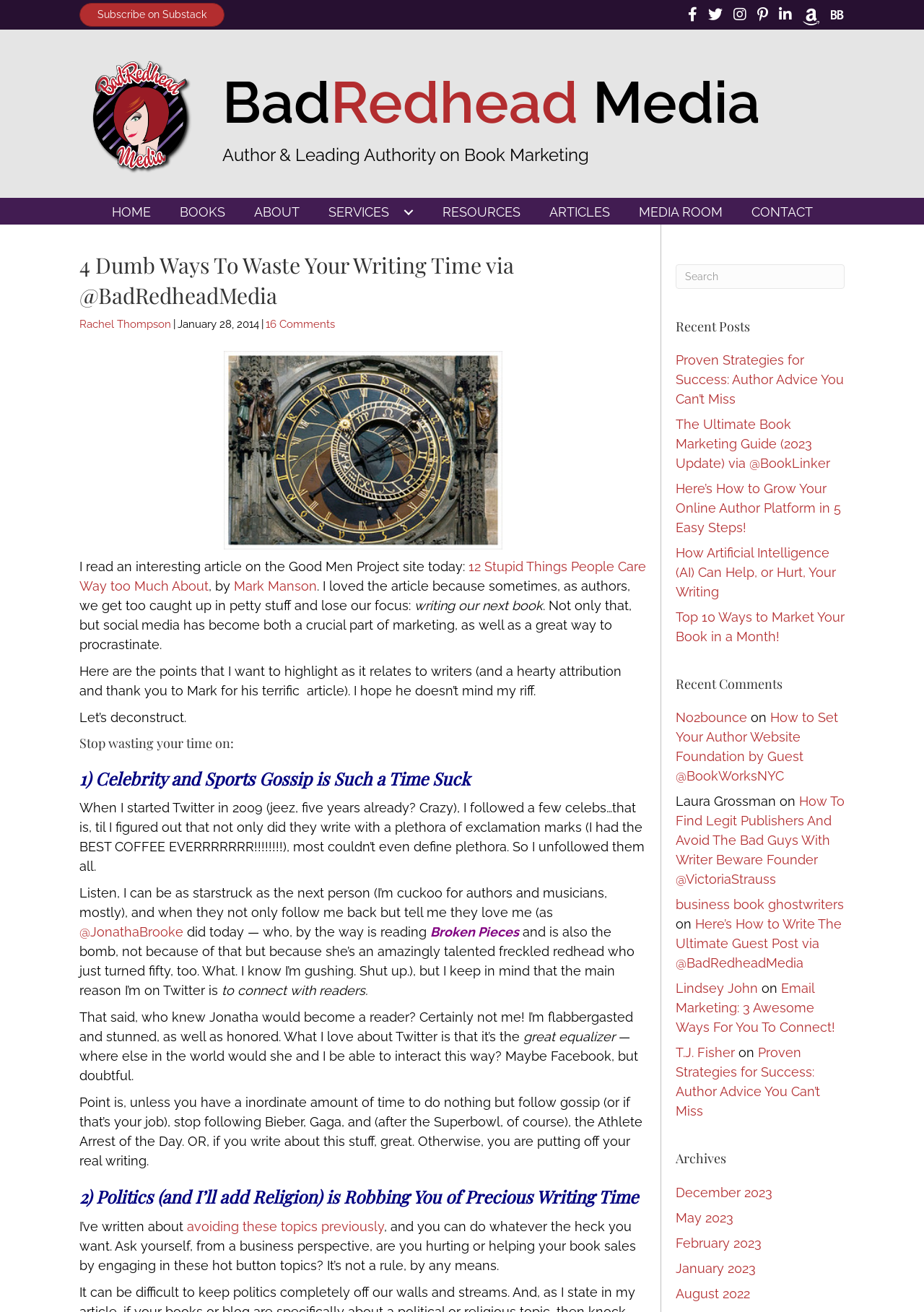What is the author's name?
Provide a concise answer using a single word or phrase based on the image.

Rachel Thompson